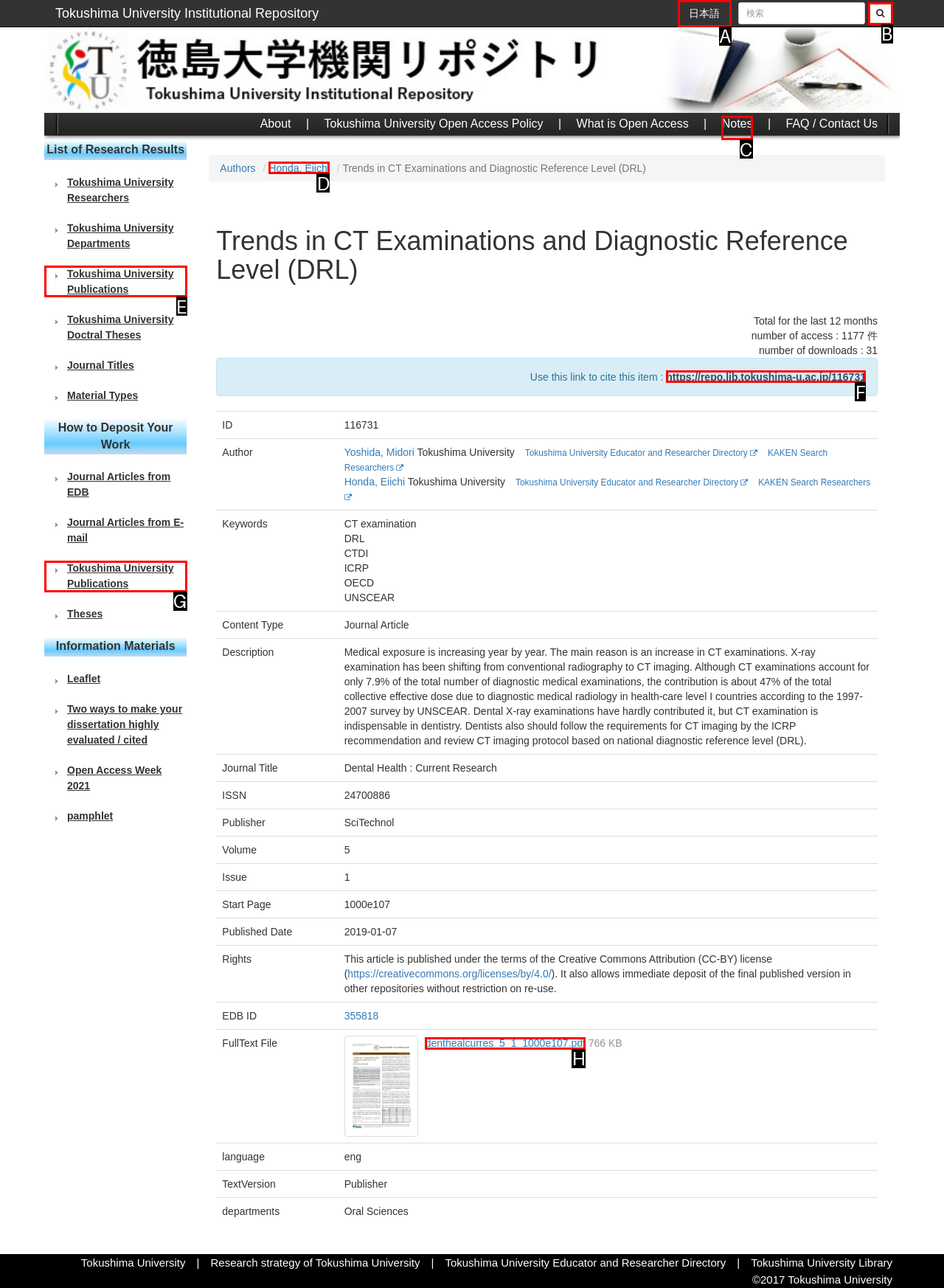Indicate the UI element to click to perform the task: cite this item. Reply with the letter corresponding to the chosen element.

F